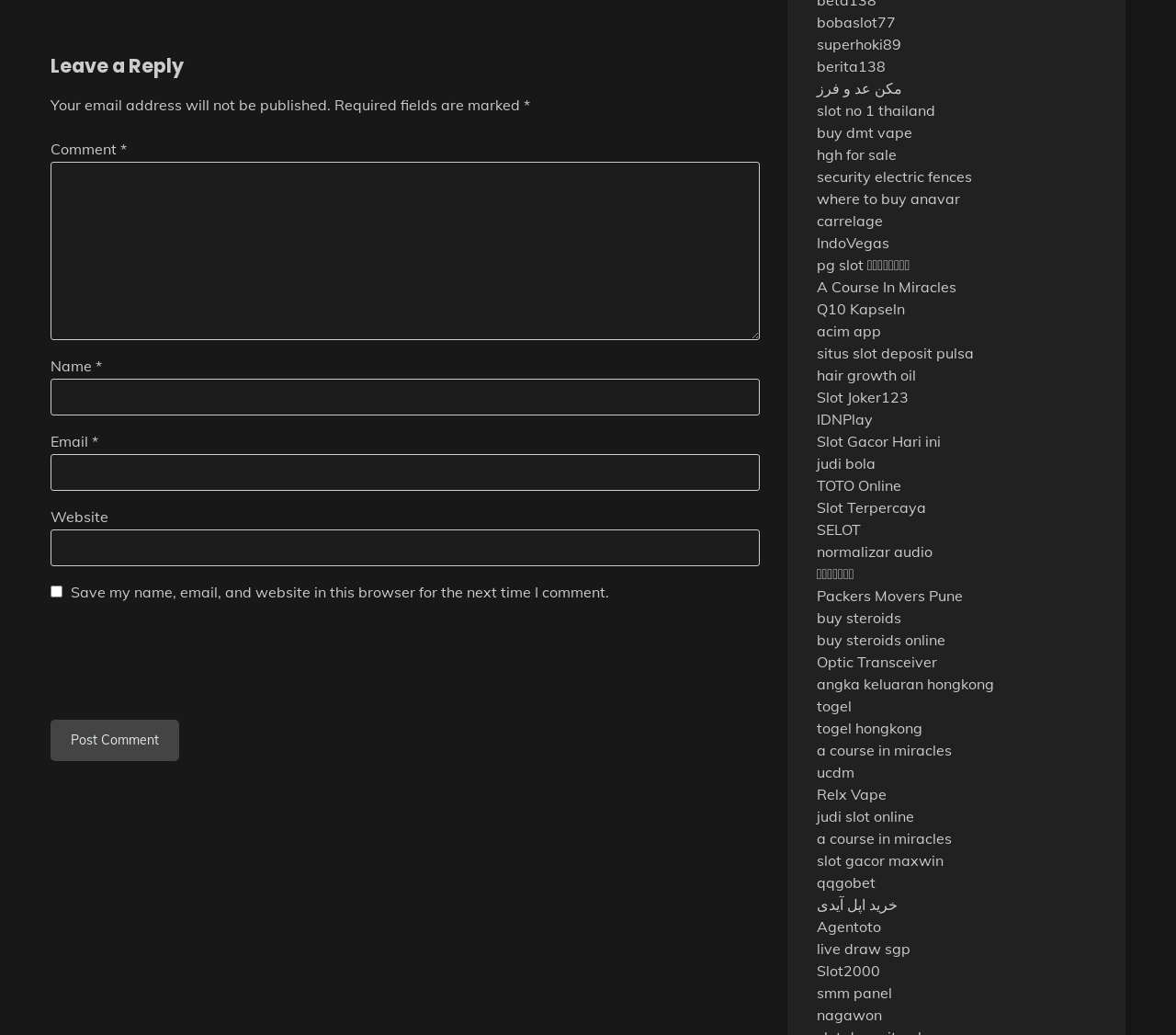How many required fields are there in the comment form?
Please provide a comprehensive answer based on the visual information in the image.

There are three required fields in the comment form, namely 'Comment', 'Name', and 'Email', as indicated by the asterisk symbol (*) next to each field.